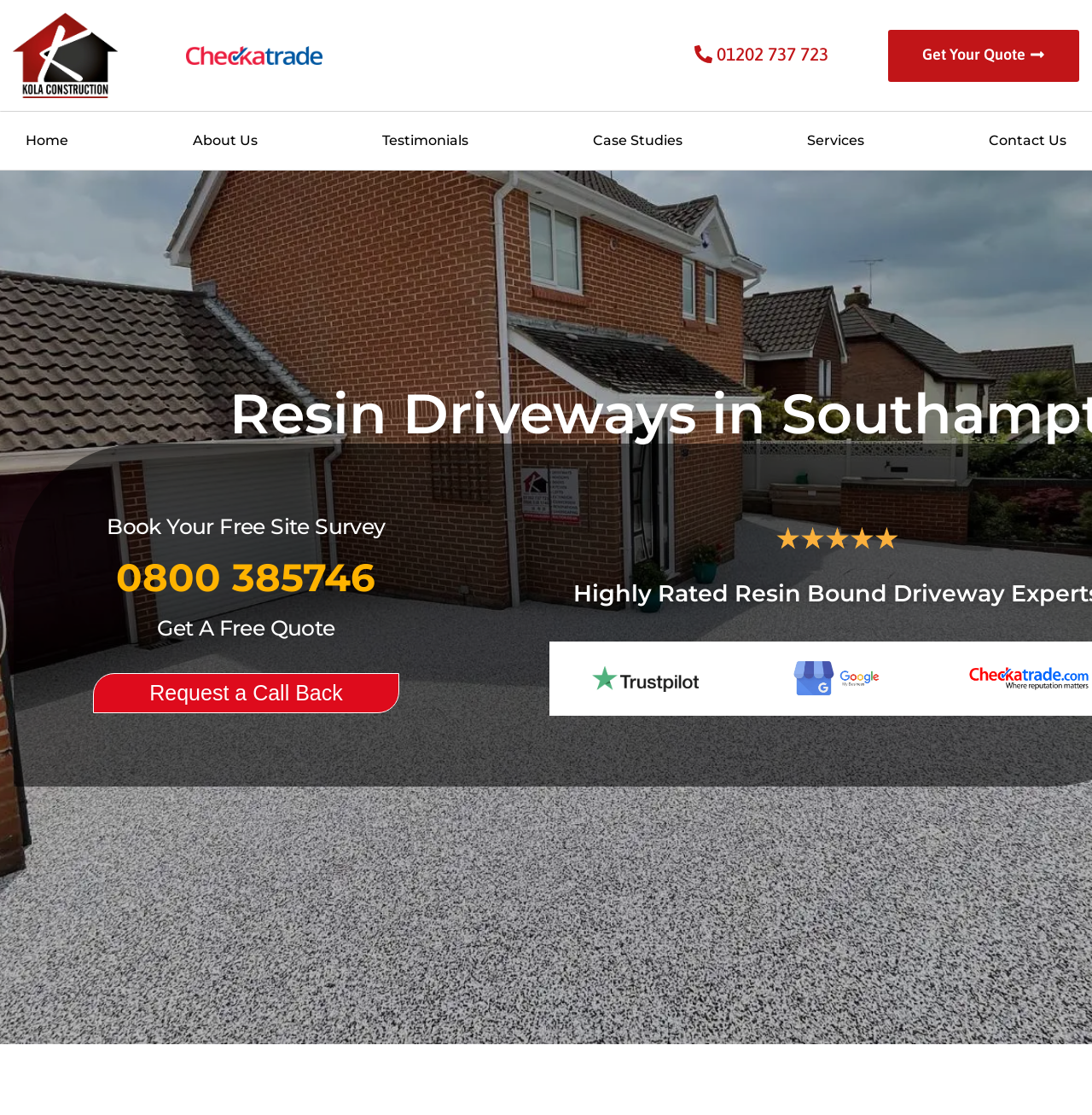How many call-to-action buttons are there?
Answer the question with a single word or phrase by looking at the picture.

3